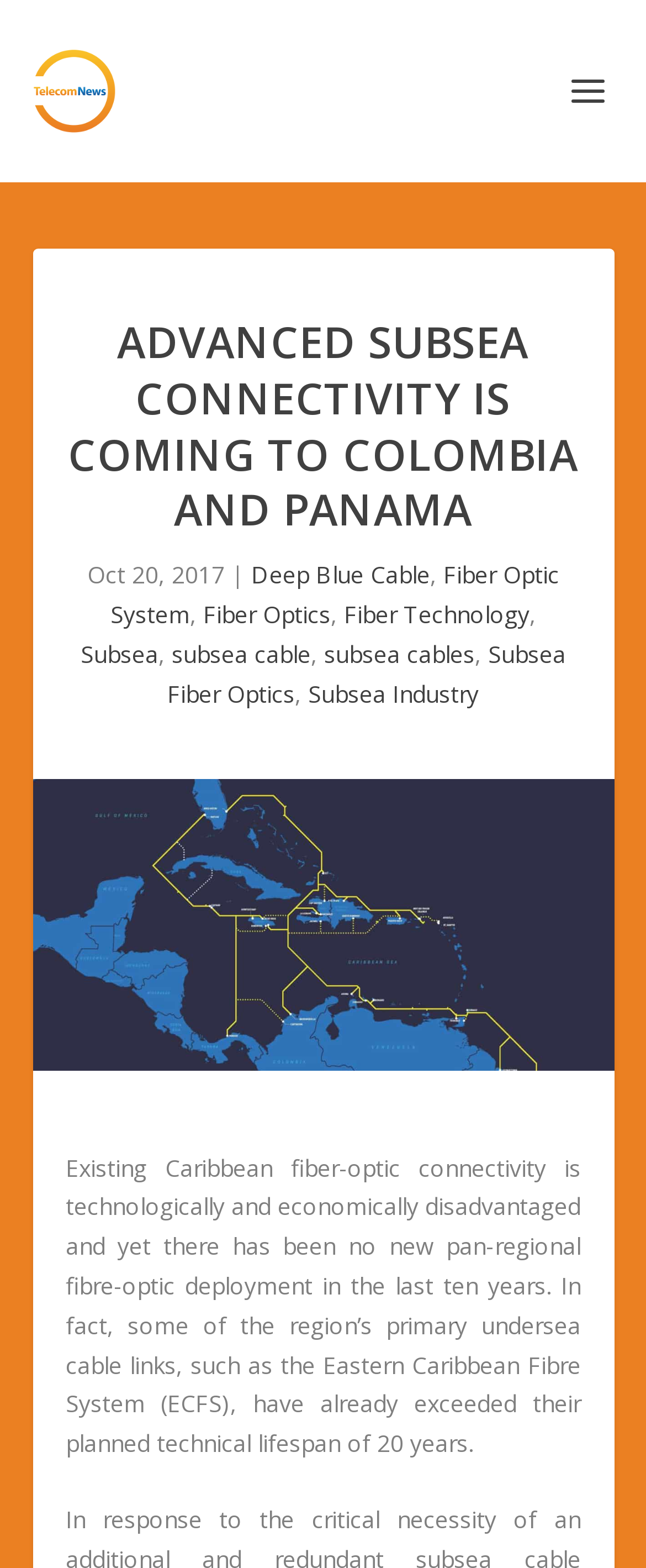Find the UI element described as: "title="IMG_6428"" and predict its bounding box coordinates. Ensure the coordinates are four float numbers between 0 and 1, [left, top, right, bottom].

None